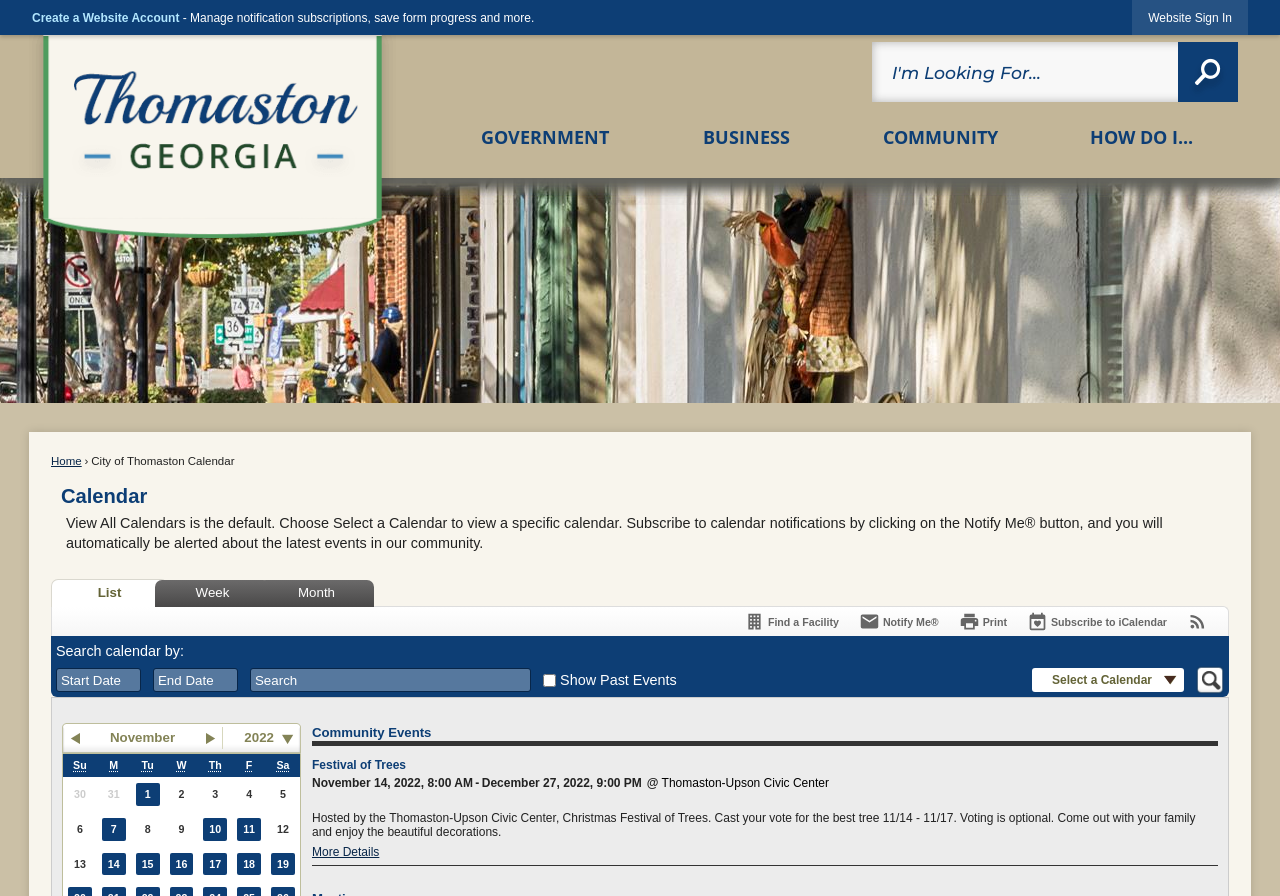Respond to the question below with a concise word or phrase:
How many menu items are under 'GOVERNMENT'?

Not specified